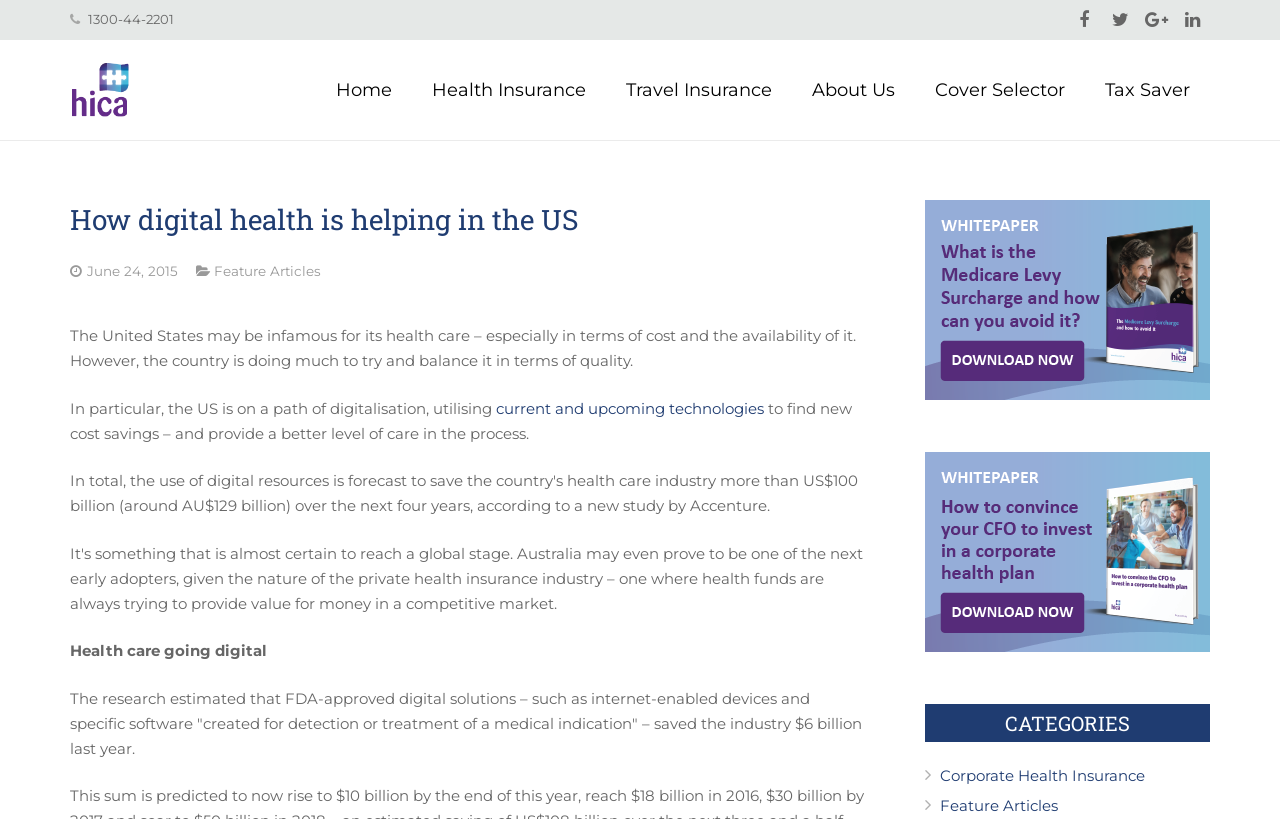Please find and give the text of the main heading on the webpage.

How digital health is helping in the US